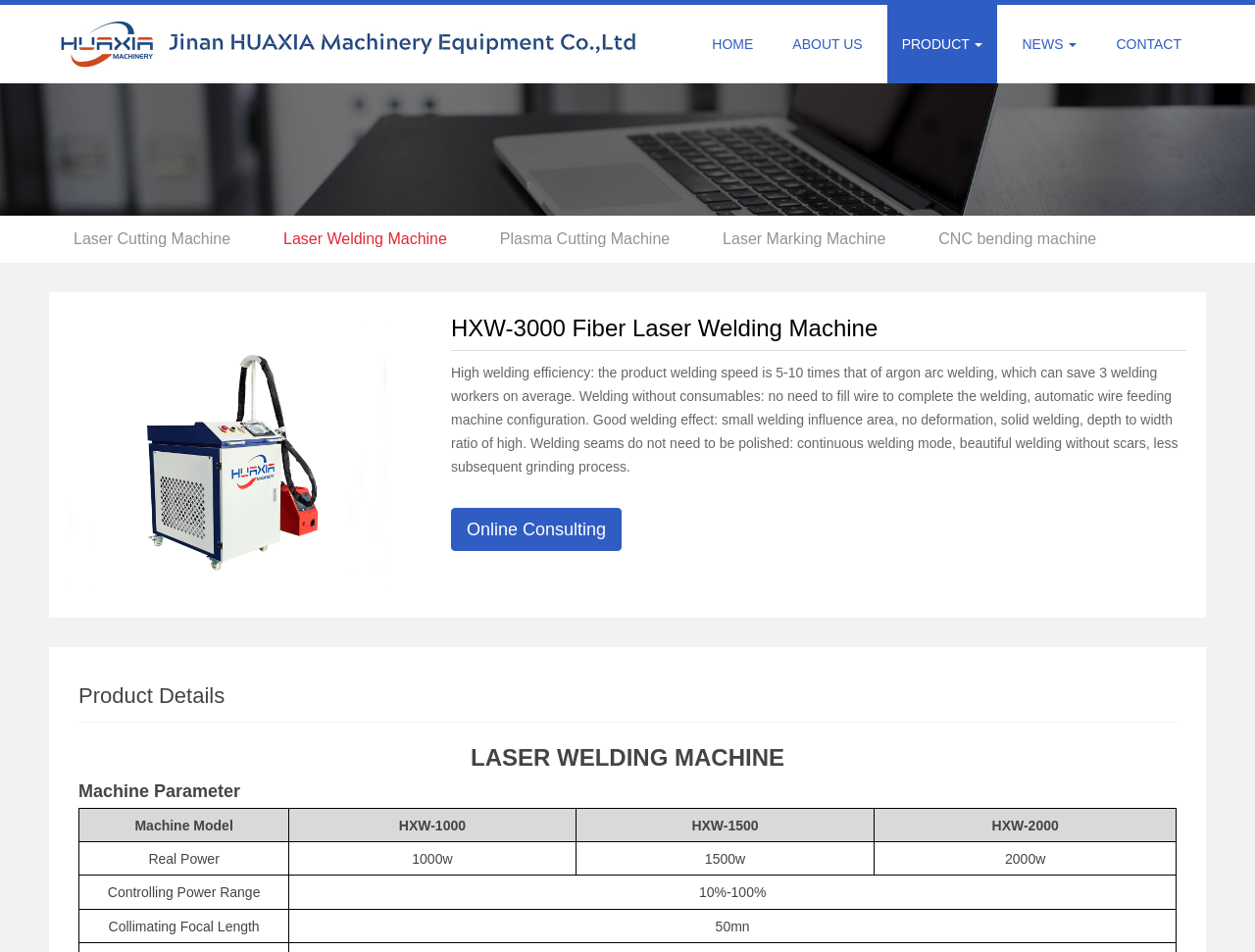Please determine the bounding box coordinates of the element's region to click in order to carry out the following instruction: "Click the HOME link". The coordinates should be four float numbers between 0 and 1, i.e., [left, top, right, bottom].

[0.556, 0.005, 0.612, 0.088]